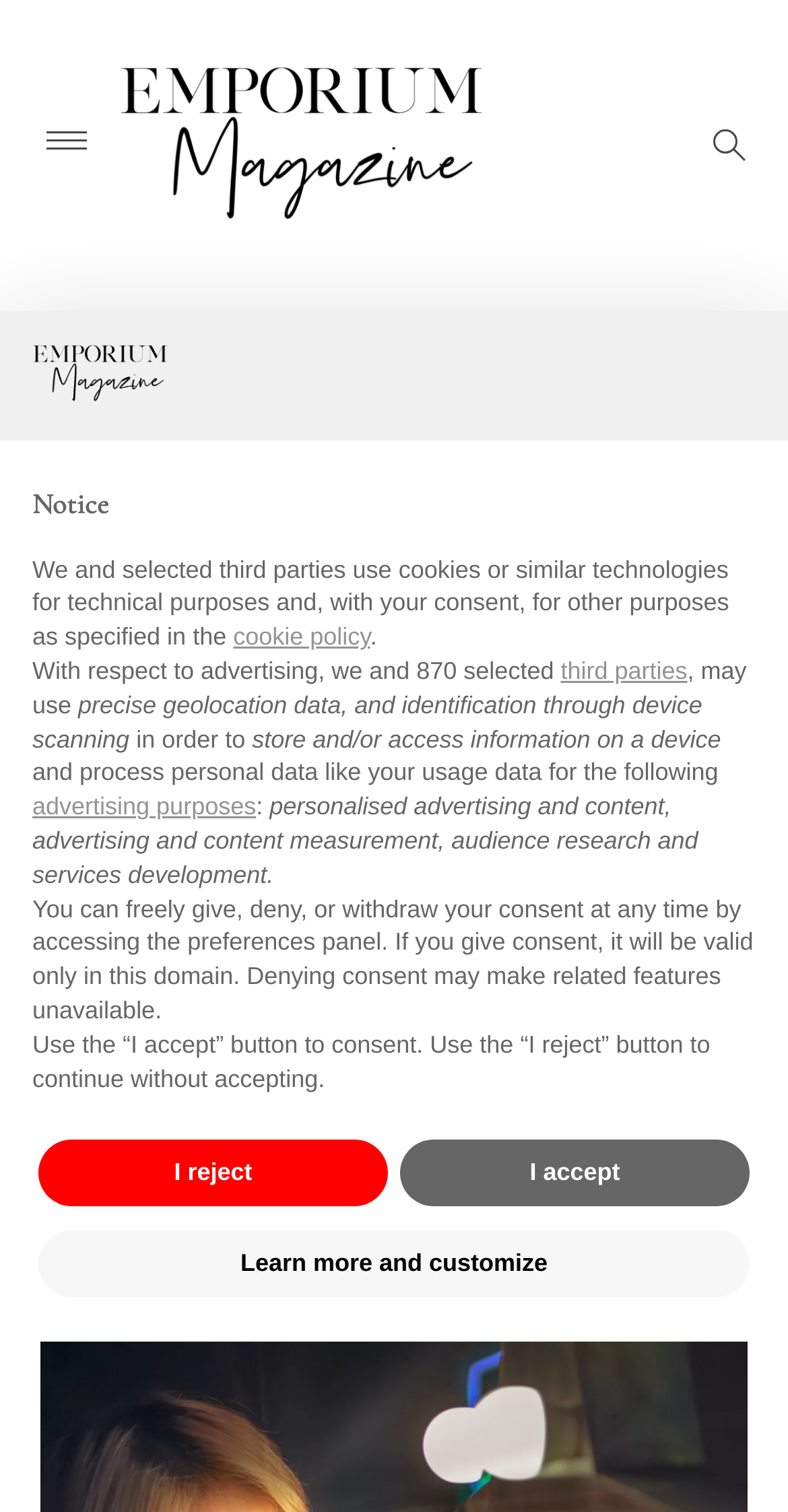What is the purpose of the 'Continue Reading' button?
Provide a detailed answer to the question, using the image to inform your response.

I inferred the purpose of the button by its text 'Continue Reading' and its location at the bottom of the article, which suggests that it is used to load the rest of the article content.